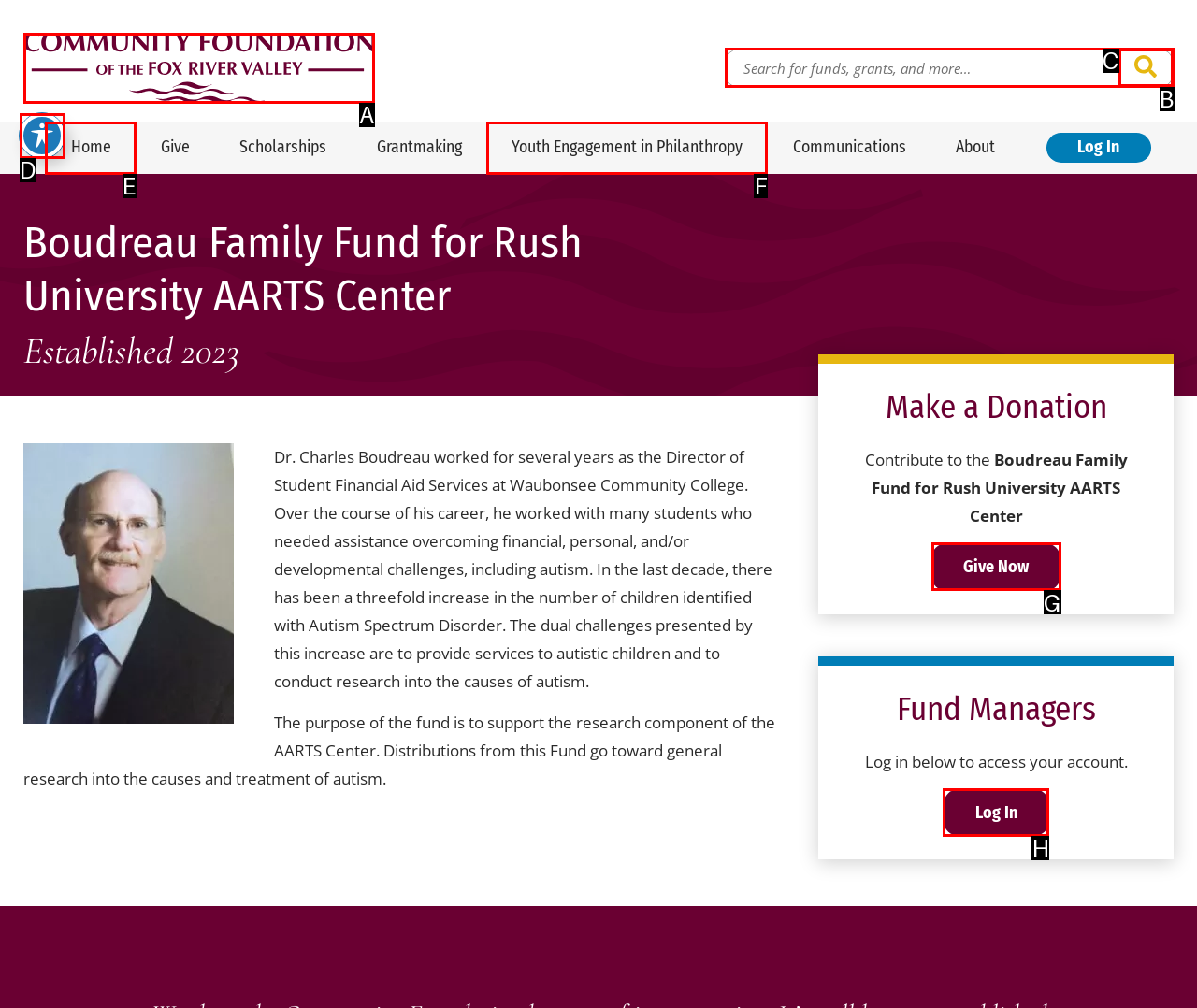Please determine which option aligns with the description: Give Now. Respond with the option’s letter directly from the available choices.

G